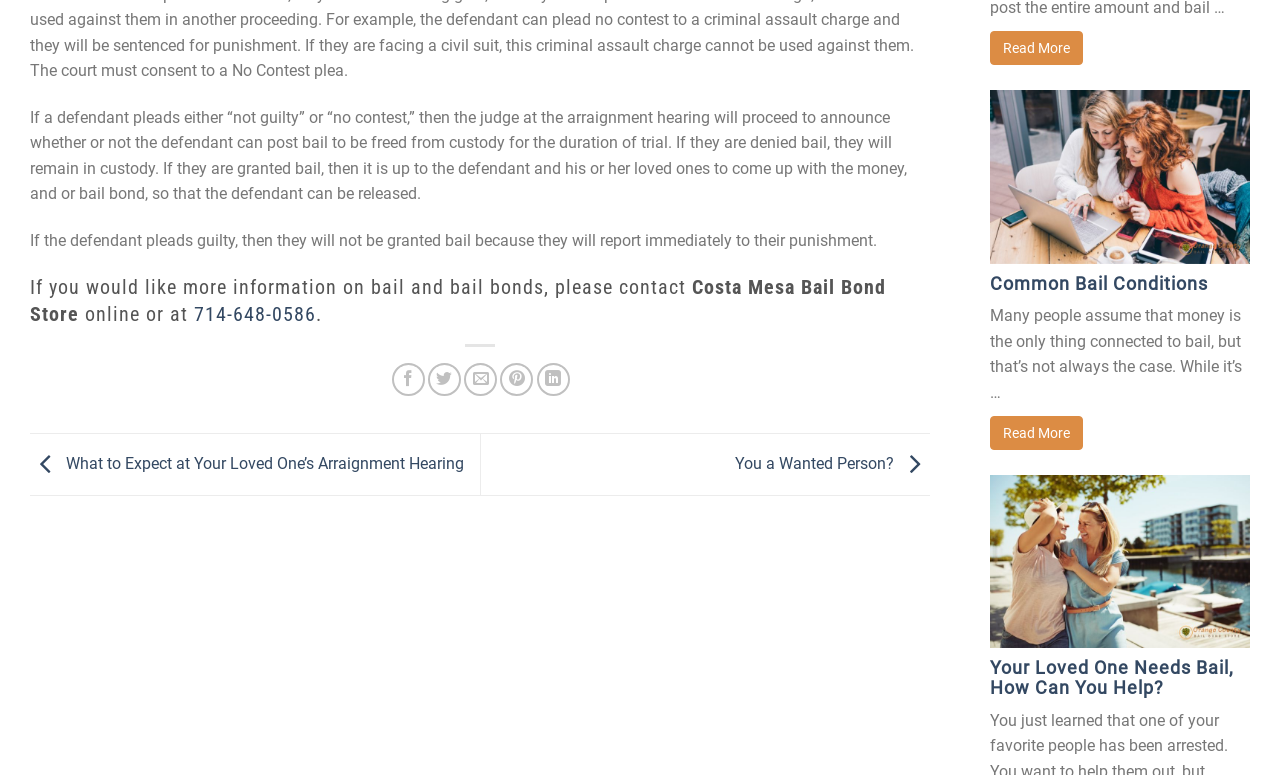Please examine the image and provide a detailed answer to the question: What is the topic of the article with the link 'What to Expect at Your Loved One’s Arraignment Hearing'?

The link 'What to Expect at Your Loved One’s Arraignment Hearing' suggests that the article is about what to expect during an arraignment hearing, likely providing guidance for individuals who have a loved one going through this process.